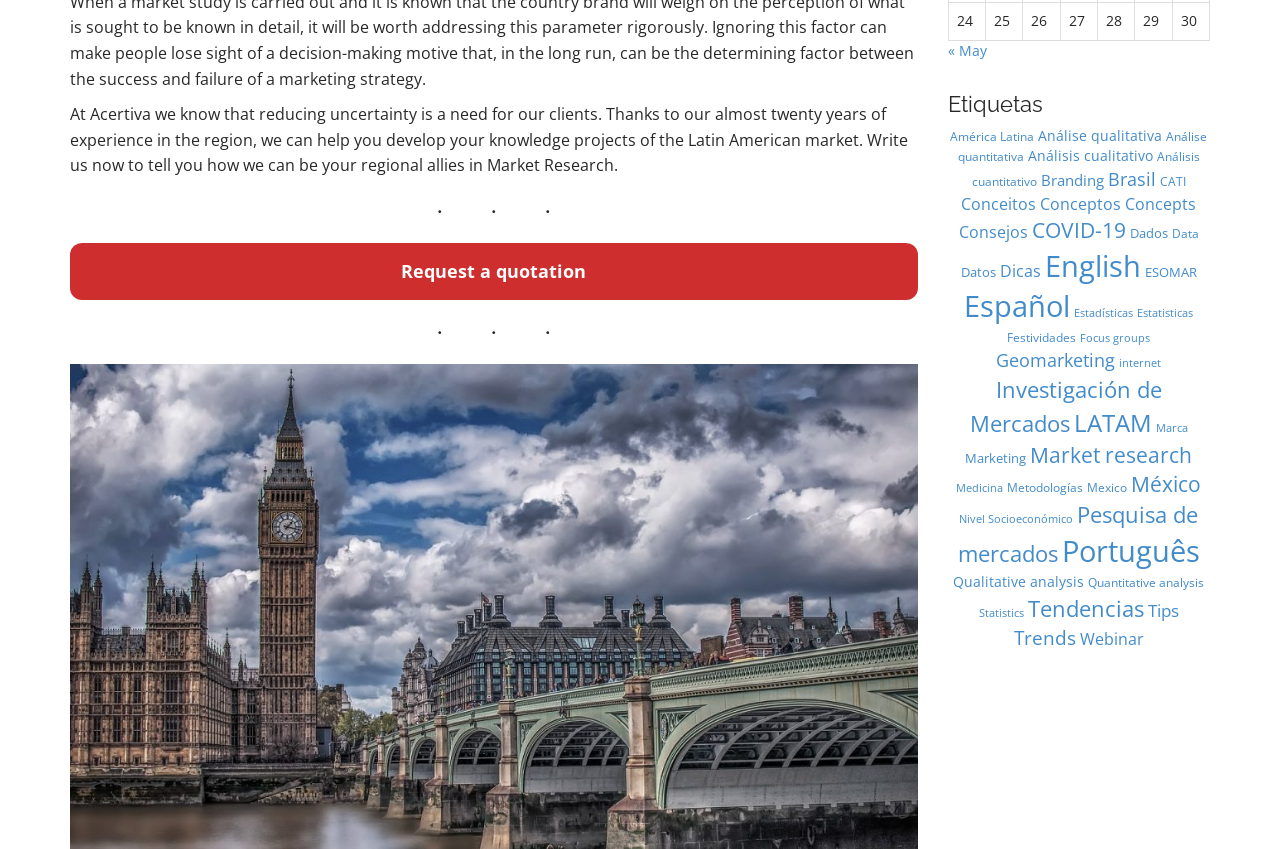Locate the bounding box coordinates of the element that should be clicked to execute the following instruction: "Click on 'América Latina'".

[0.742, 0.15, 0.808, 0.17]